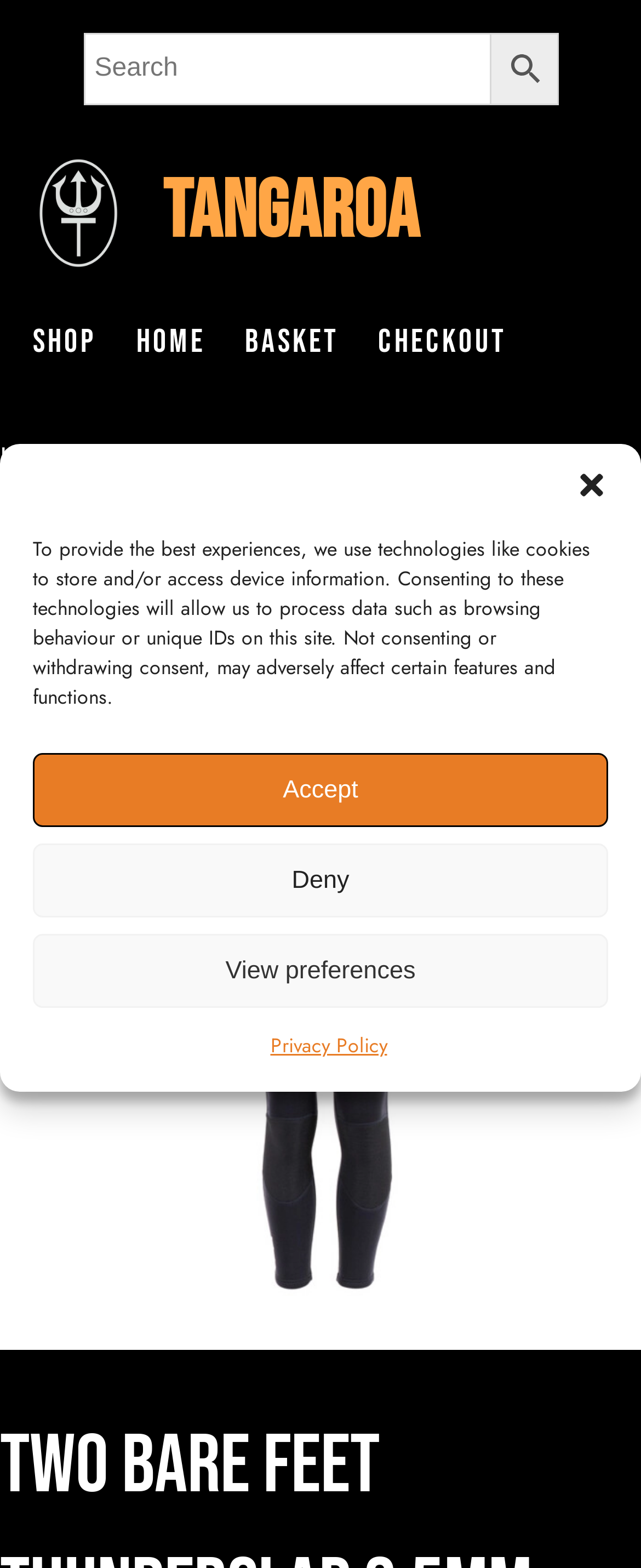Please identify the bounding box coordinates of the element that needs to be clicked to perform the following instruction: "Go to Tangaroa page".

[0.051, 0.092, 0.192, 0.179]